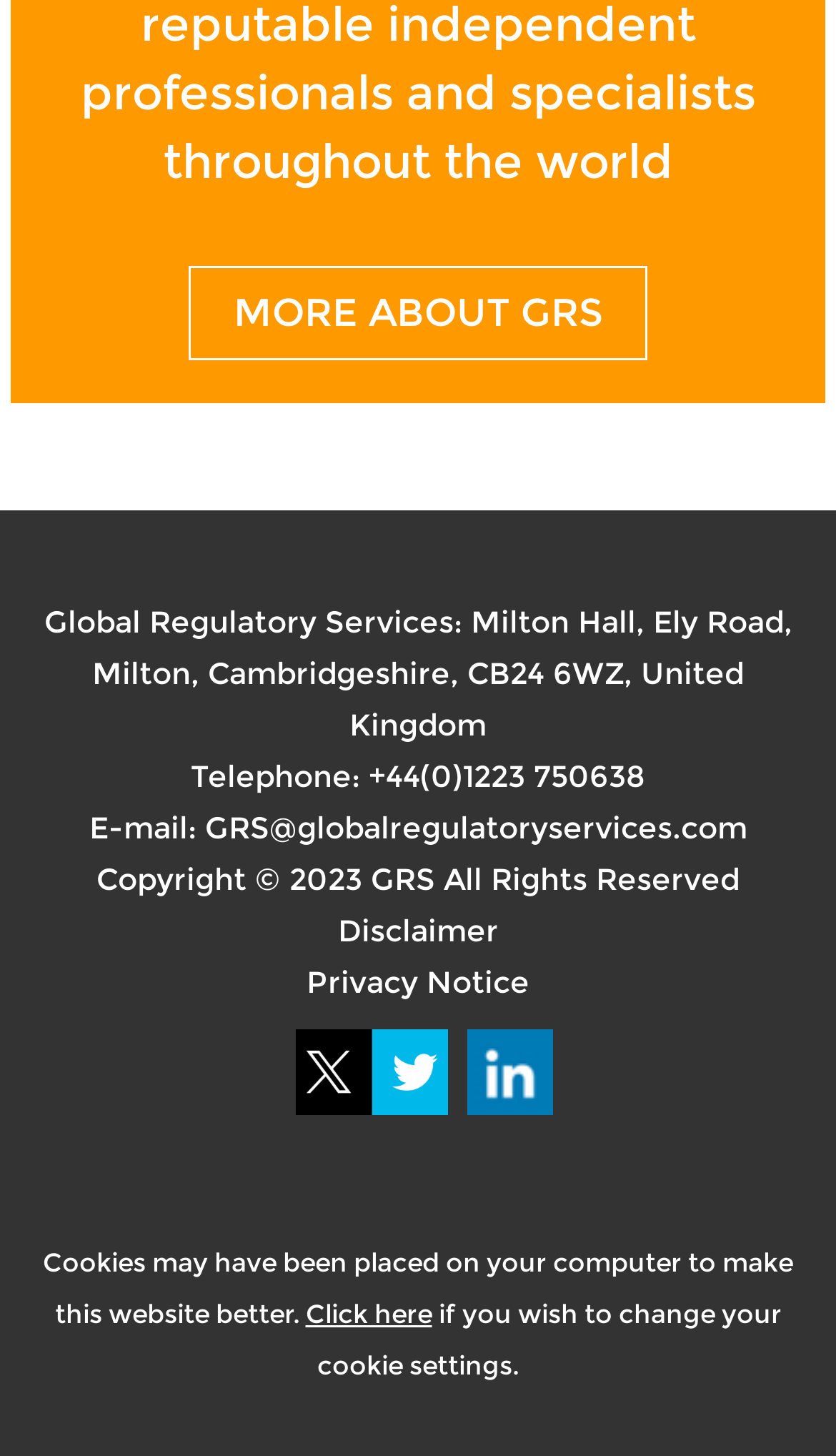Please identify the bounding box coordinates of the clickable element to fulfill the following instruction: "Click MORE ABOUT GRS". The coordinates should be four float numbers between 0 and 1, i.e., [left, top, right, bottom].

[0.226, 0.183, 0.774, 0.247]